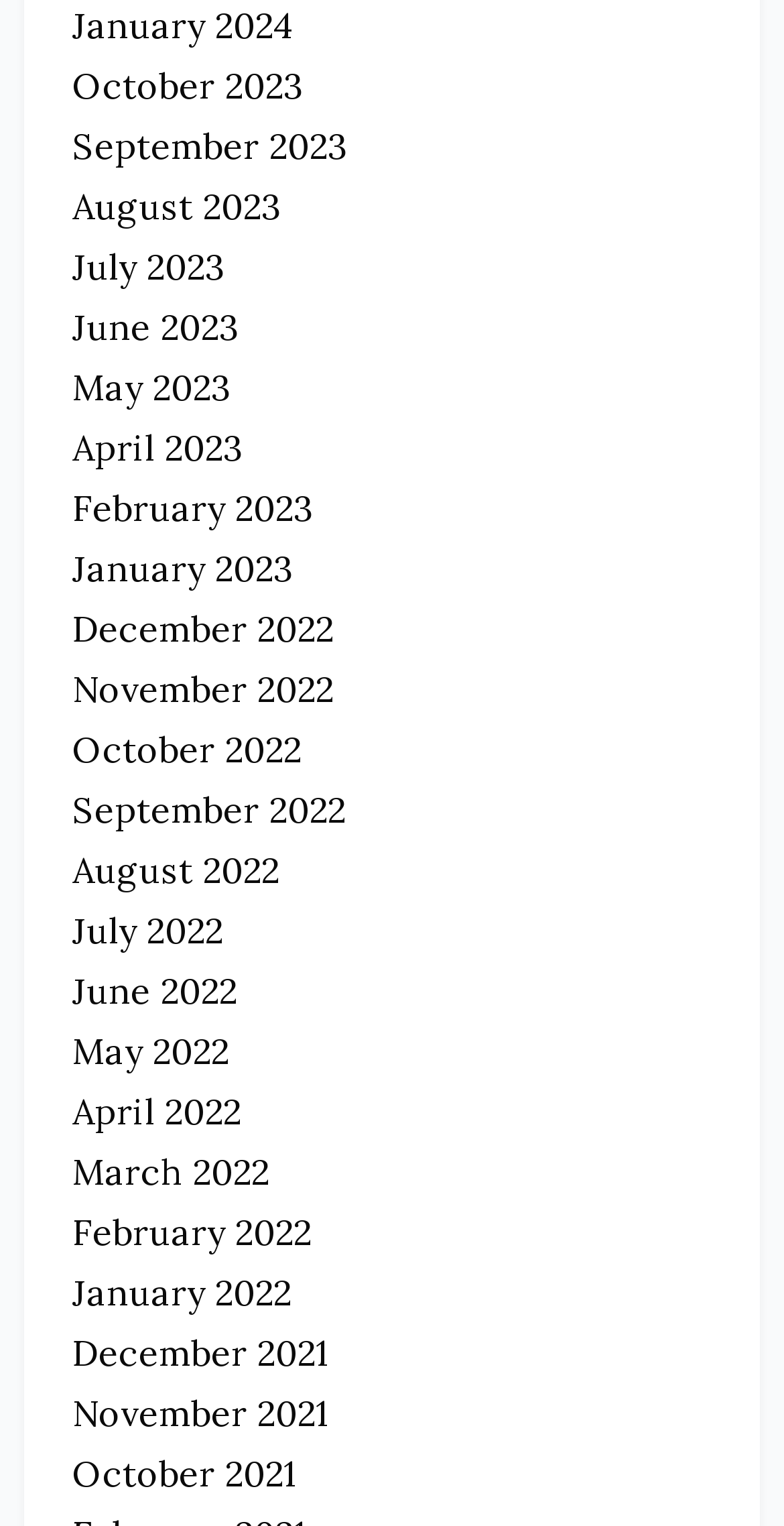What is the most recent month listed?
Answer the question using a single word or phrase, according to the image.

January 2024